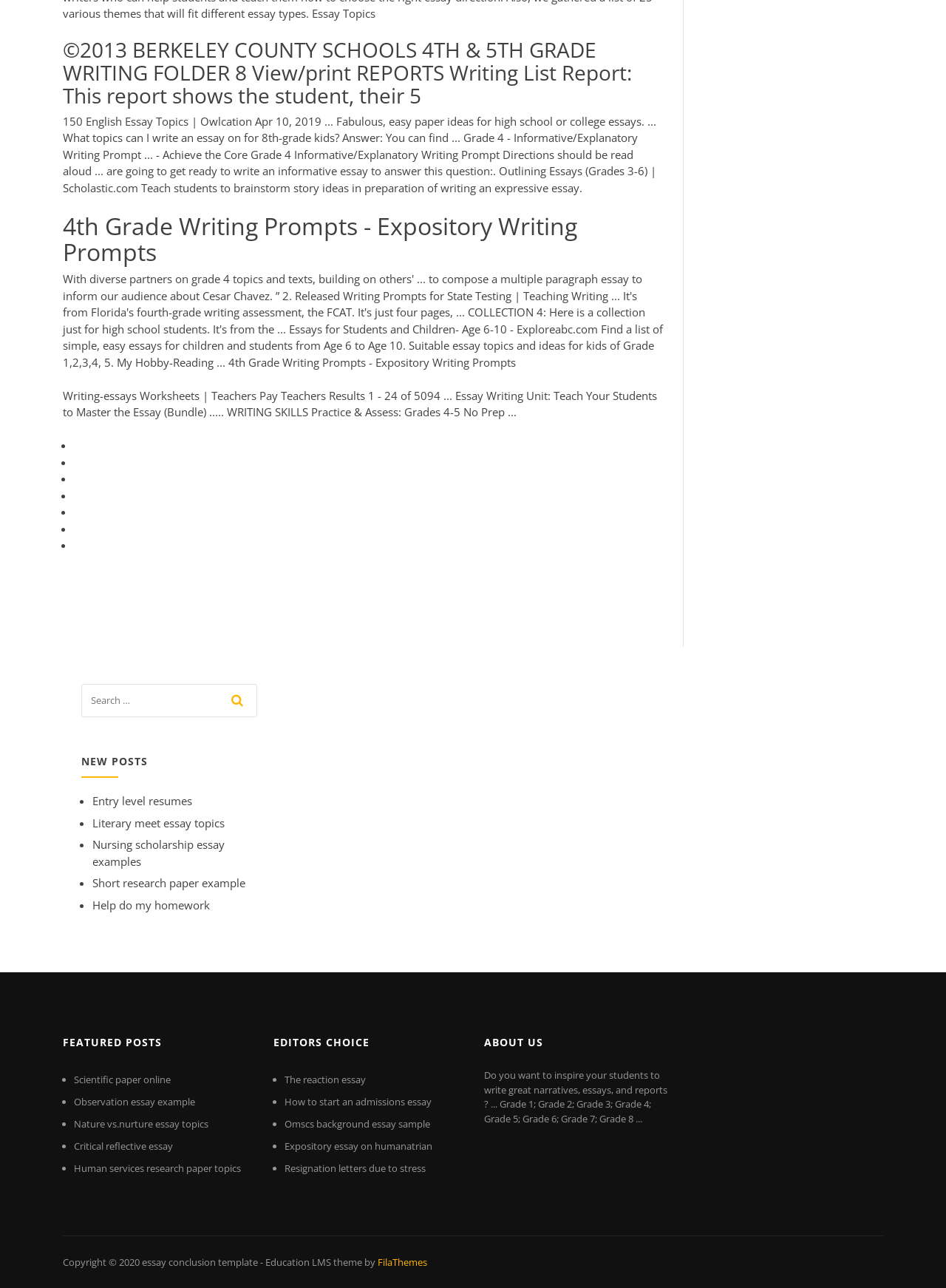Identify the bounding box coordinates of the clickable region necessary to fulfill the following instruction: "click on the 'essay conclusion template' link". The bounding box coordinates should be four float numbers between 0 and 1, i.e., [left, top, right, bottom].

[0.15, 0.975, 0.273, 0.985]